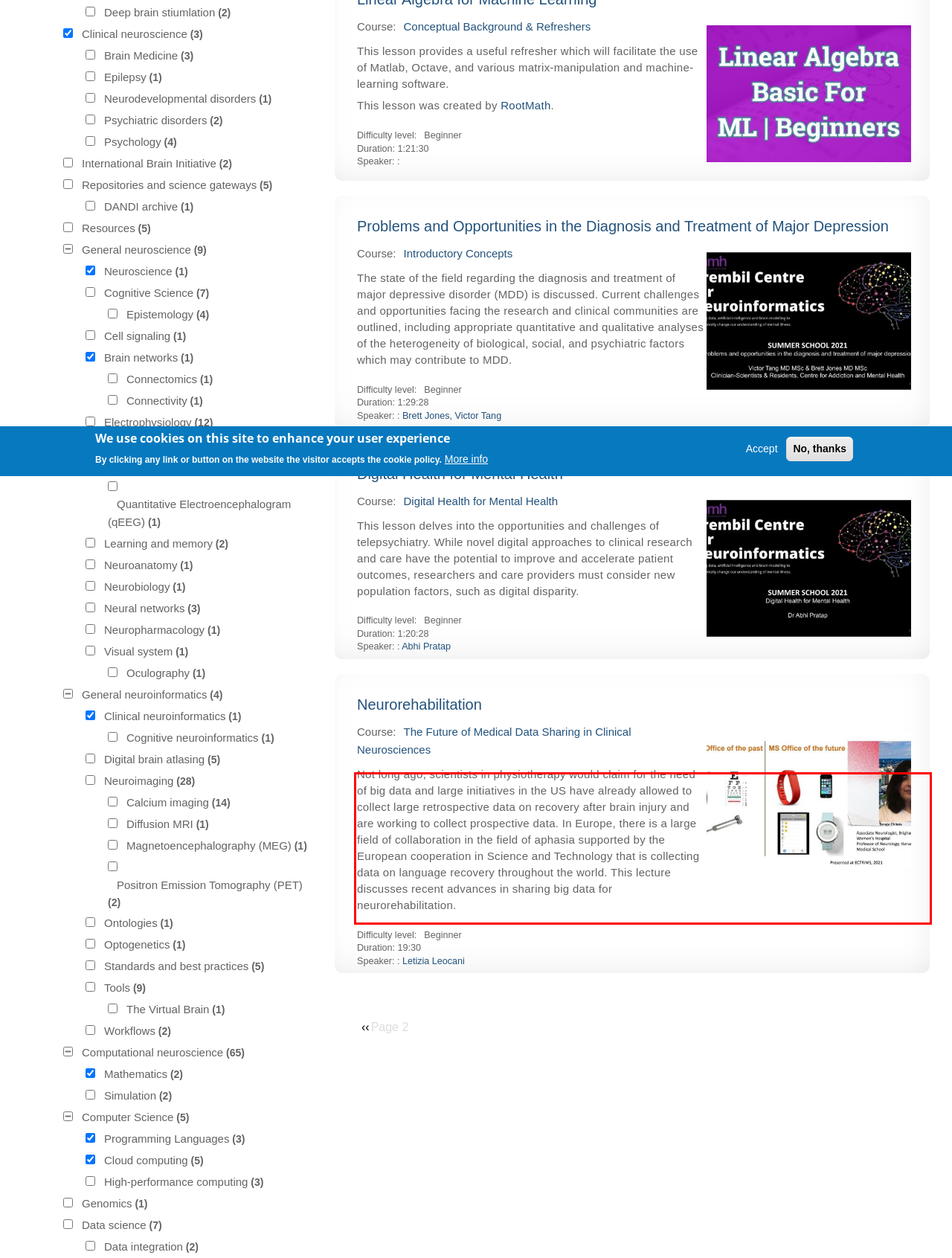Using the provided screenshot of a webpage, recognize the text inside the red rectangle bounding box by performing OCR.

Not long ago, scientists in physiotherapy would claim for the need of big data and large initiatives in the US have already allowed to collect large retrospective data on recovery after brain injury and are working to collect prospective data. In Europe, there is a large field of collaboration in the field of aphasia supported by the European cooperation in Science and Technology that is collecting data on language recovery throughout the world. This lecture discusses recent advances in sharing big data for neurorehabilitation.